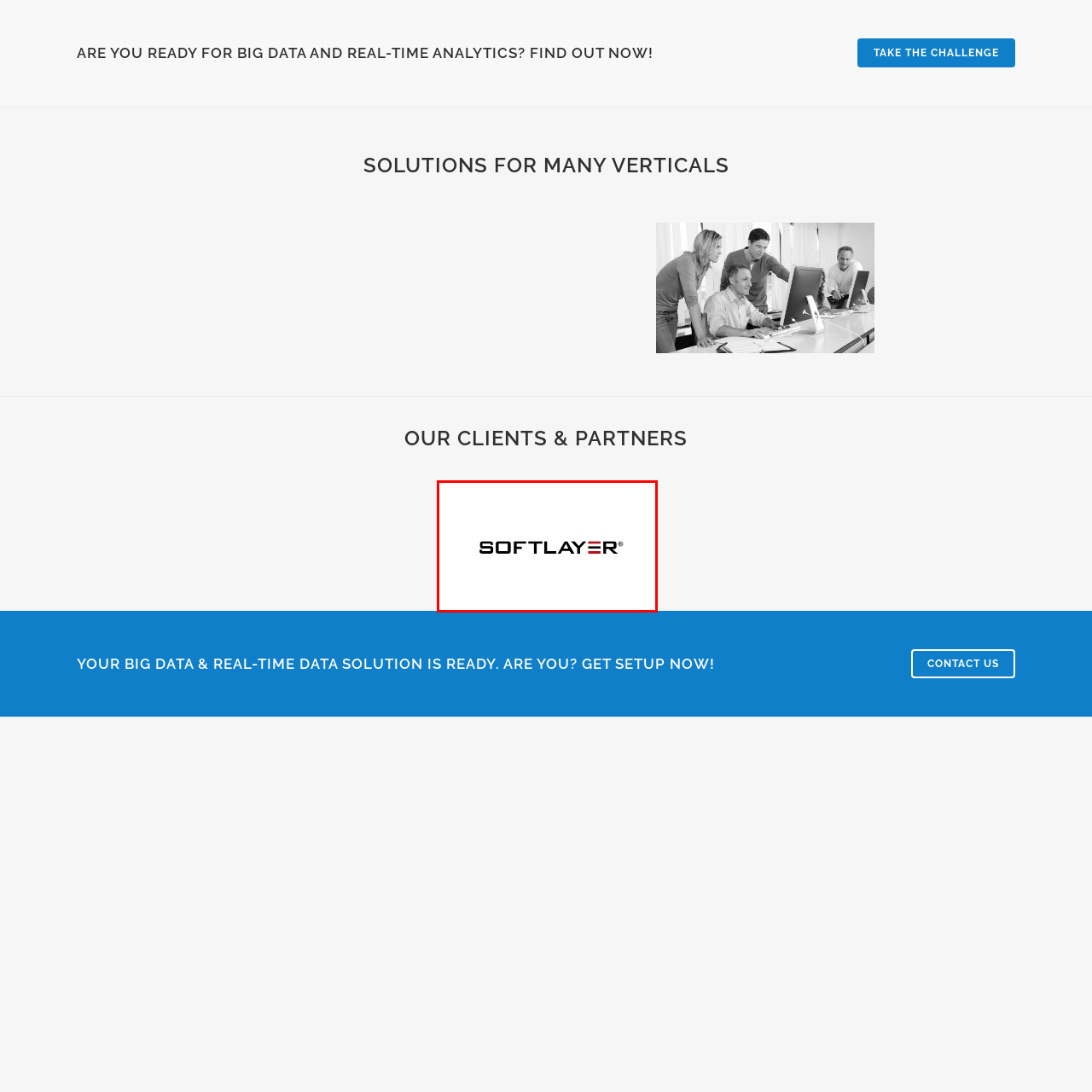Provide a comprehensive description of the image highlighted within the red bounding box.

The image features the logo of SoftLayer, a prominent cloud infrastructure provider that offers a range of services designed to support businesses in their data management and real-time analytics needs. The logo prominently displays the name "SOFTLAYER" in bold, stylized typography, supplemented with three red lines that add a modern flair. Positioned against a clean, white background, the logo embodies a professional and innovative brand identity. This image is part of a section highlighting key clients and partners, emphasizing SoftLayer’s role in delivering cutting-edge technology solutions to various industries.